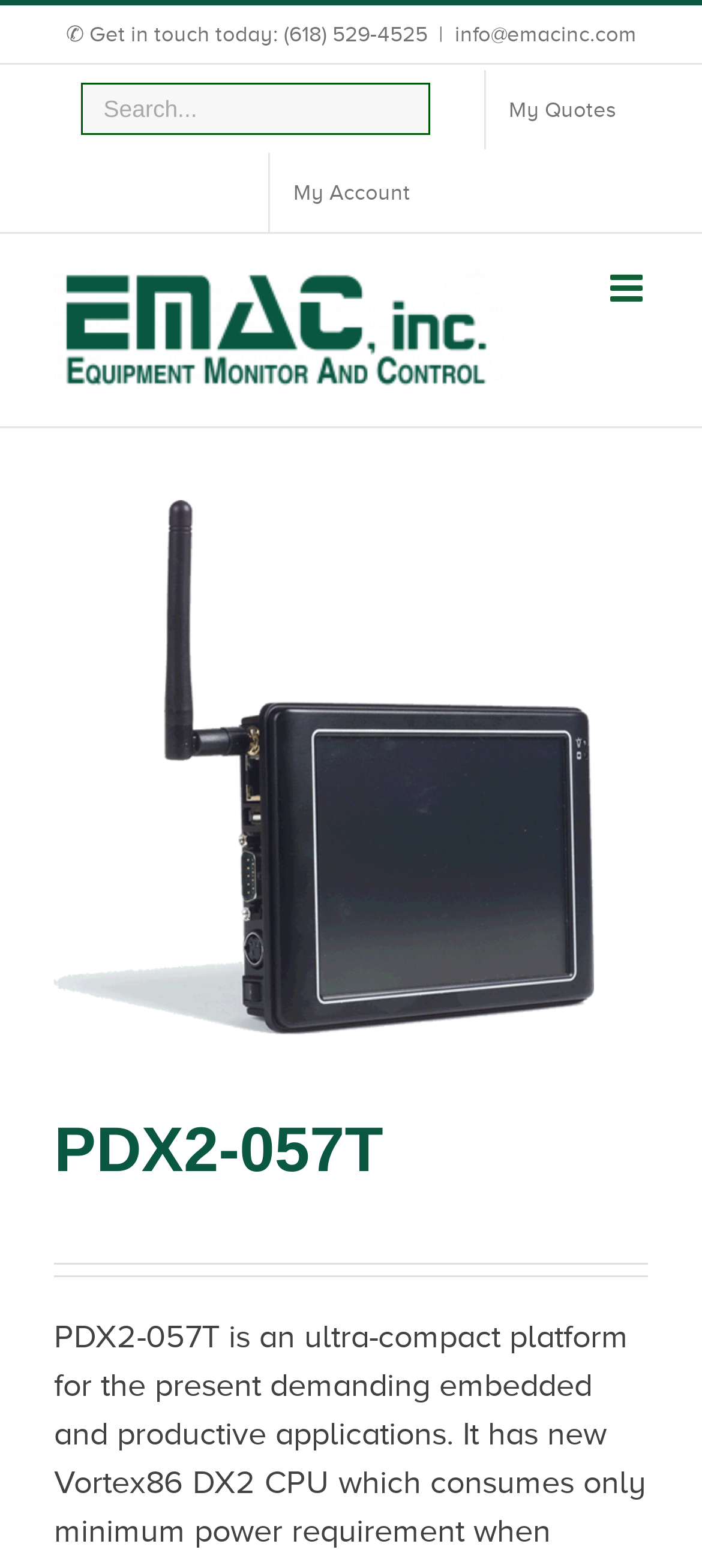Locate the bounding box coordinates of the element you need to click to accomplish the task described by this instruction: "Get in touch today".

[0.094, 0.014, 0.609, 0.03]